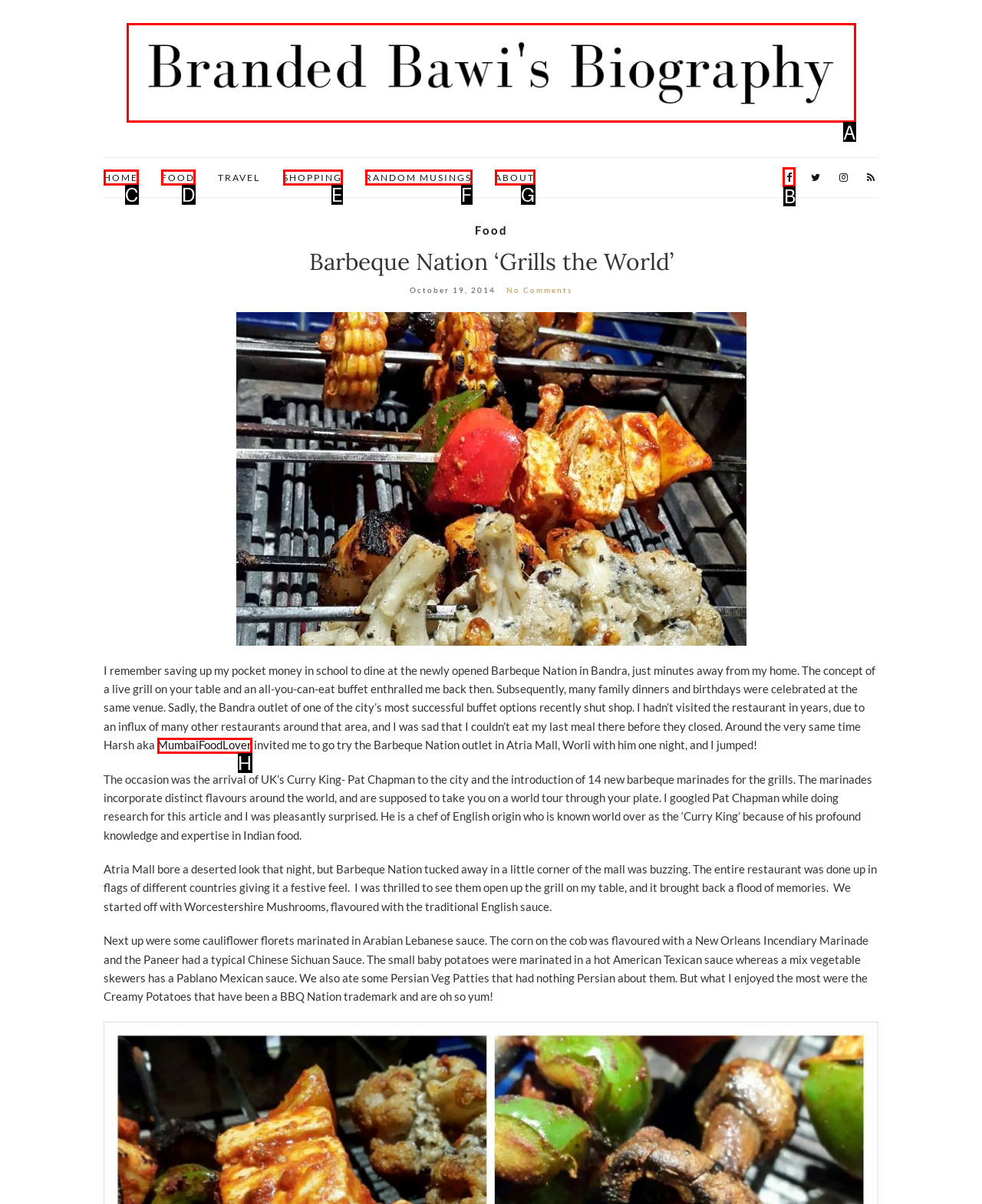Choose the UI element you need to click to carry out the task: Click the share icon.
Respond with the corresponding option's letter.

B